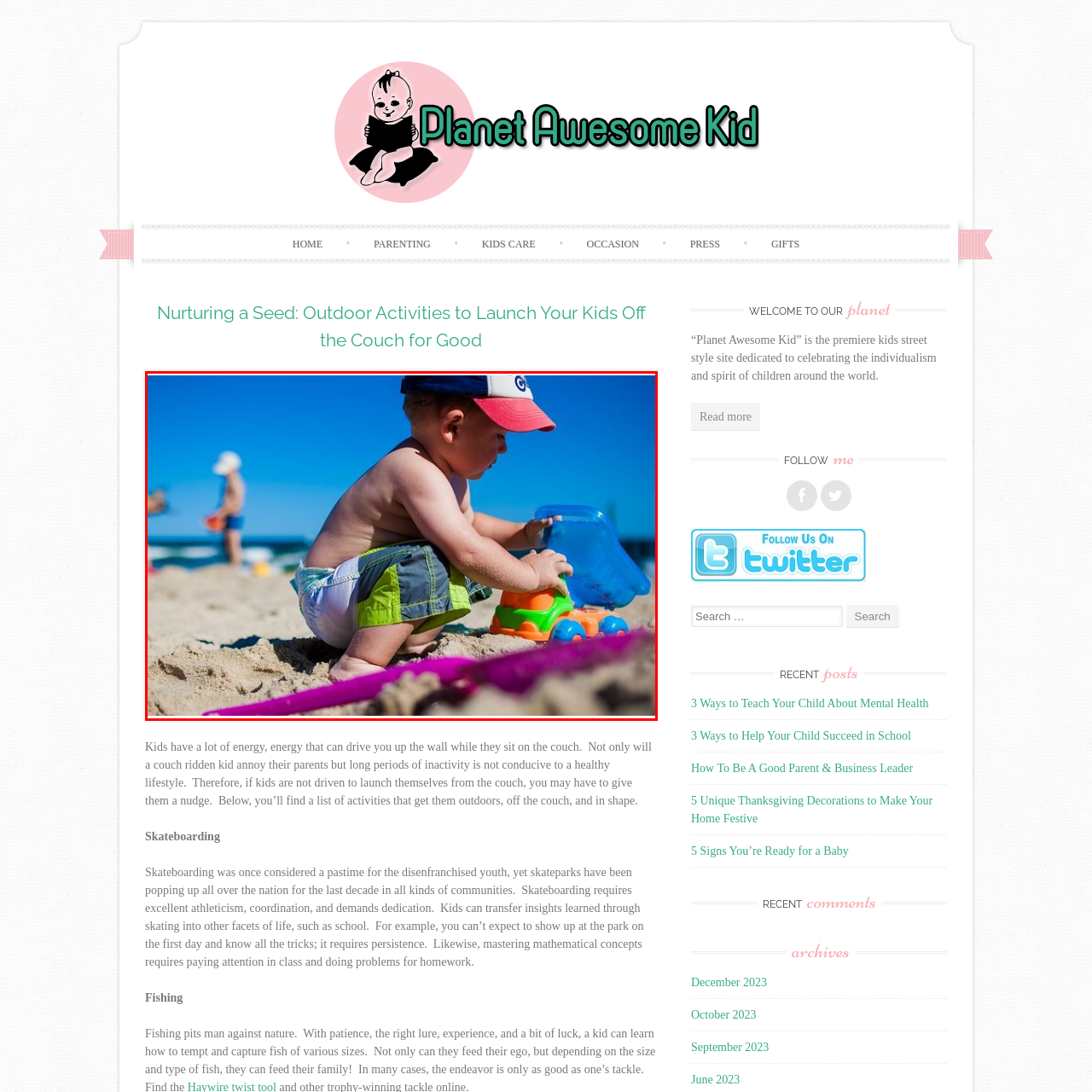Check the content in the red bounding box and reply to the question using a single word or phrase:
What is the atmosphere of the beach setting?

Joyful